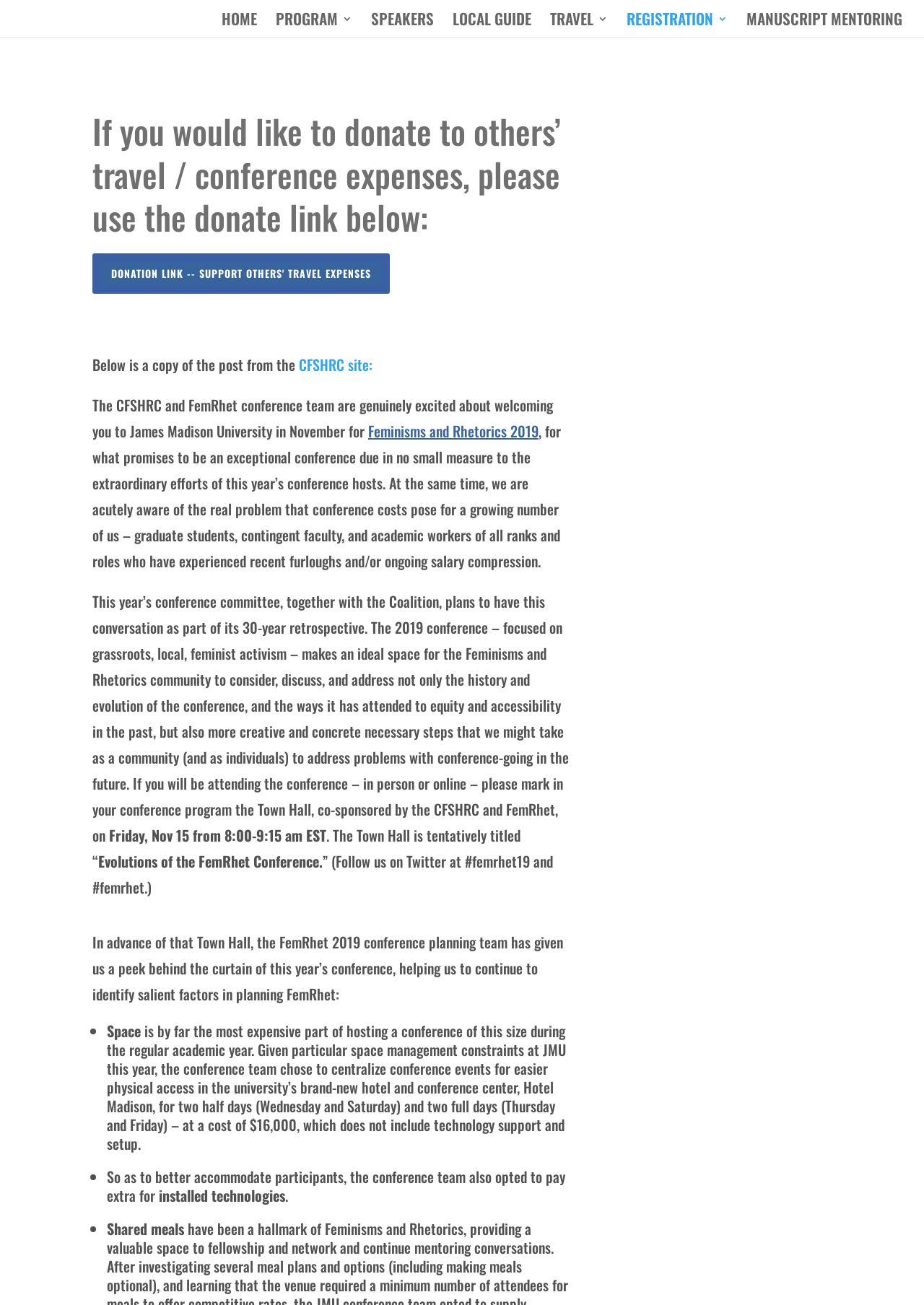What is the cost of hosting the conference?
Carefully examine the image and provide a detailed answer to the question.

The cost of hosting the conference is mentioned in the text as $16,000, which is the cost of space rental at the university's hotel and conference center, Hotel Madison.